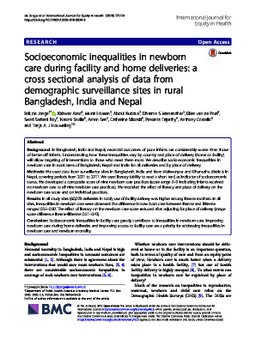Please respond in a single word or phrase: 
In which journal is the article published?

International Journal for Equity in Health